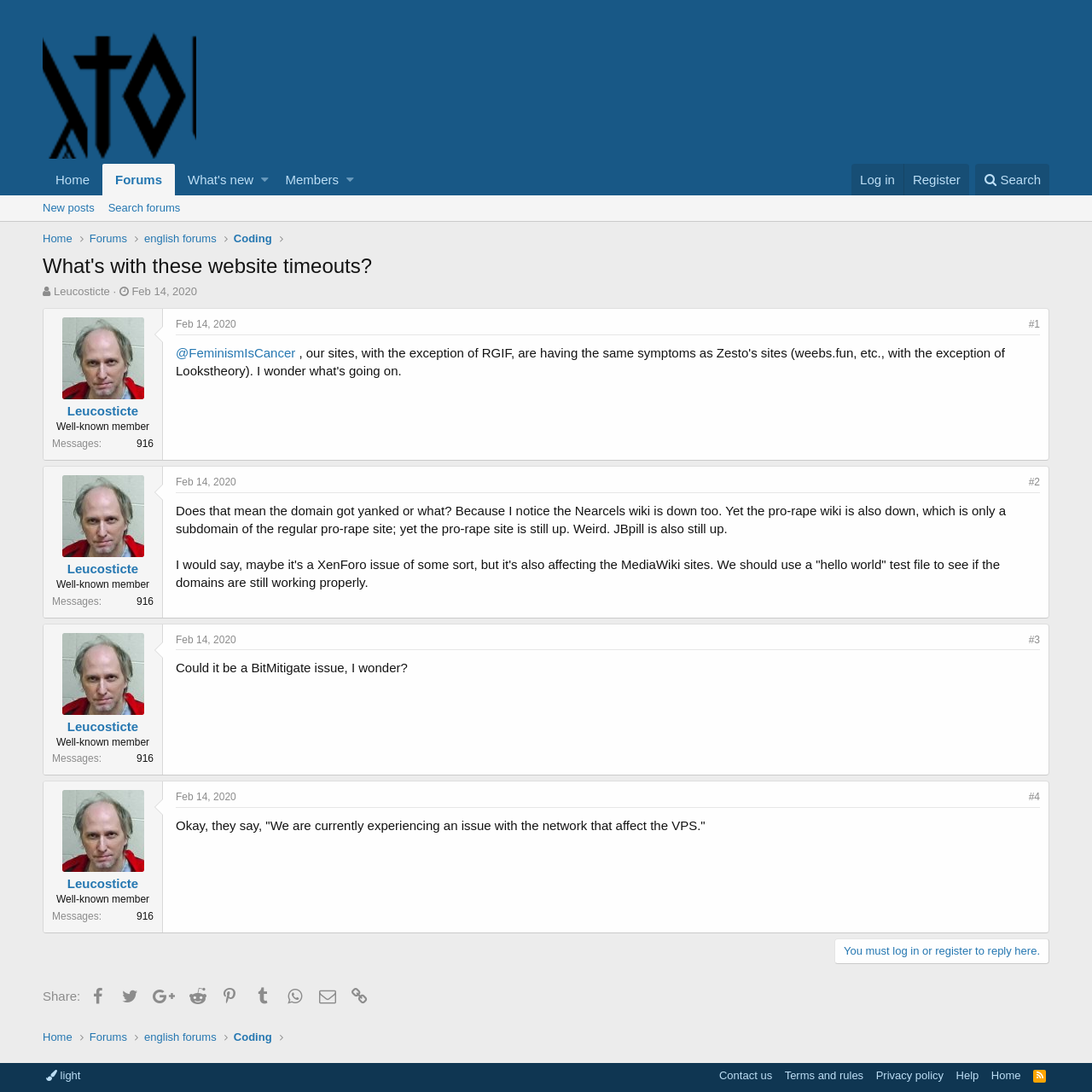Locate the bounding box coordinates of the region to be clicked to comply with the following instruction: "Search for something". The coordinates must be four float numbers between 0 and 1, in the form [left, top, right, bottom].

[0.893, 0.15, 0.961, 0.179]